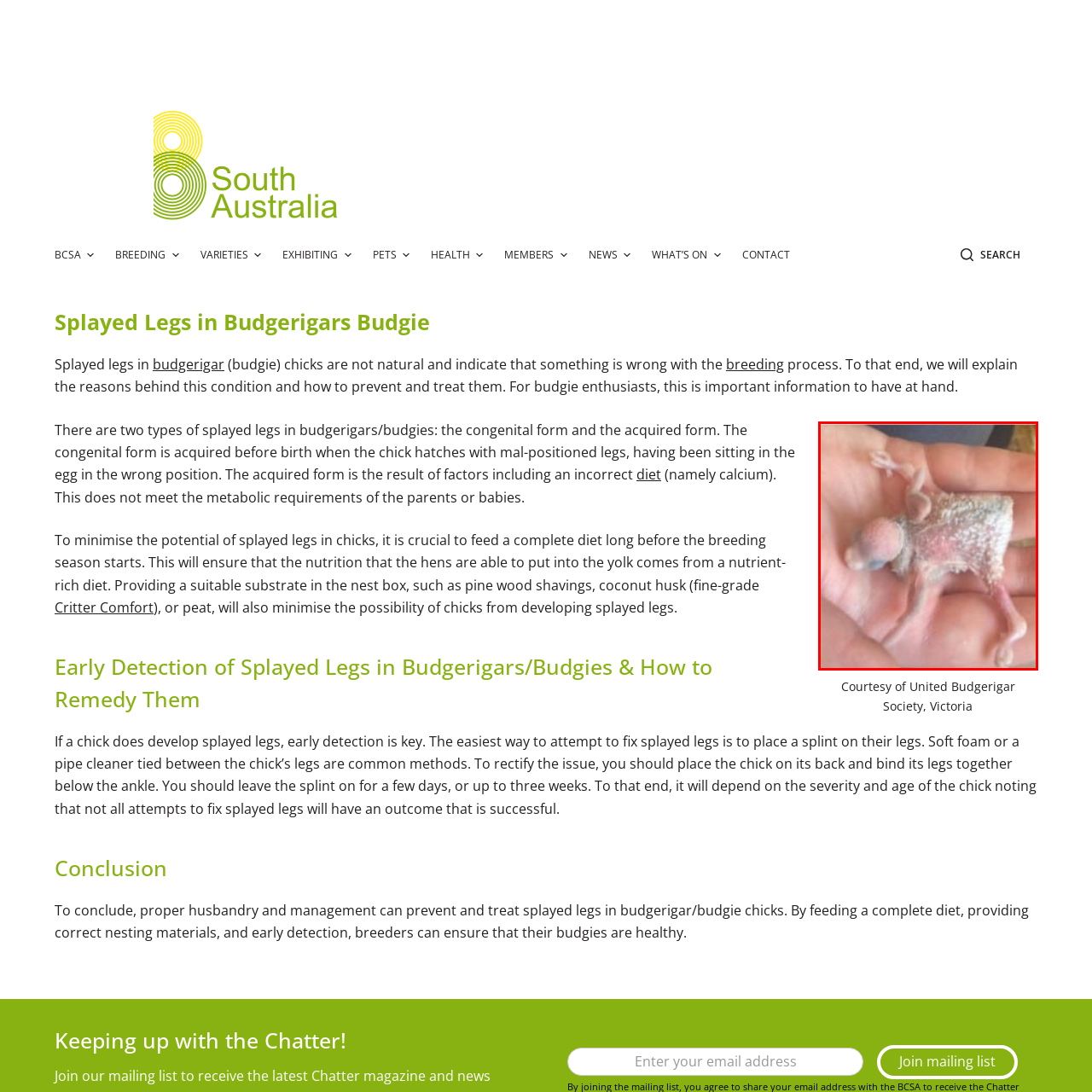What is the condition of the chick's legs?
Observe the image within the red bounding box and respond to the question with a detailed answer, relying on the image for information.

The caption specifically mentions that the chick's legs are splayed, which is a notable condition that may indicate a potential health issue.